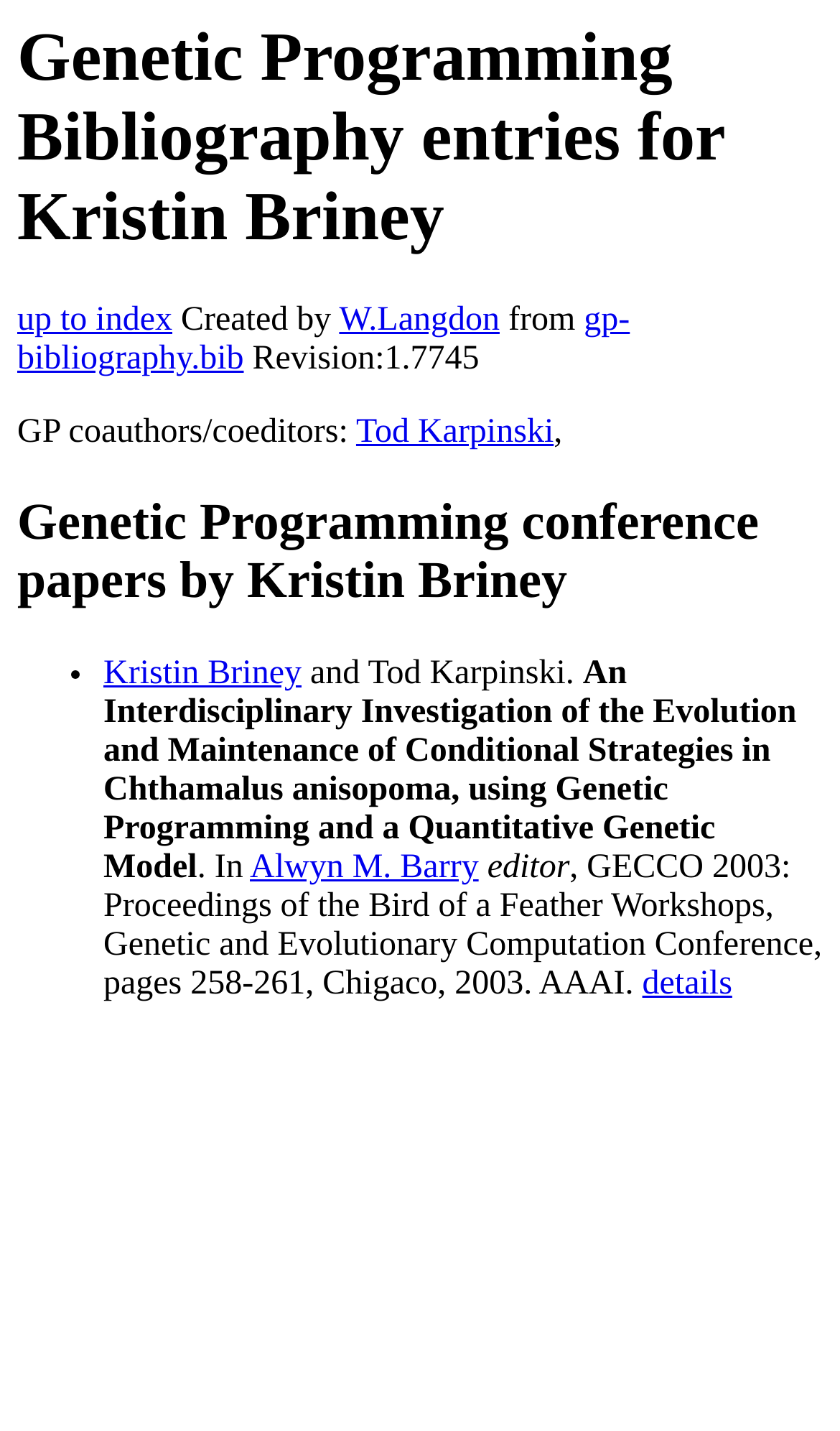Who is the coauthor of Kristin Briney?
Based on the image, answer the question with as much detail as possible.

The coauthor of Kristin Briney is mentioned in the text 'GP coauthors/coeditors:' followed by a link to 'Tod Karpinski', indicating that Tod Karpinski is the coauthor.